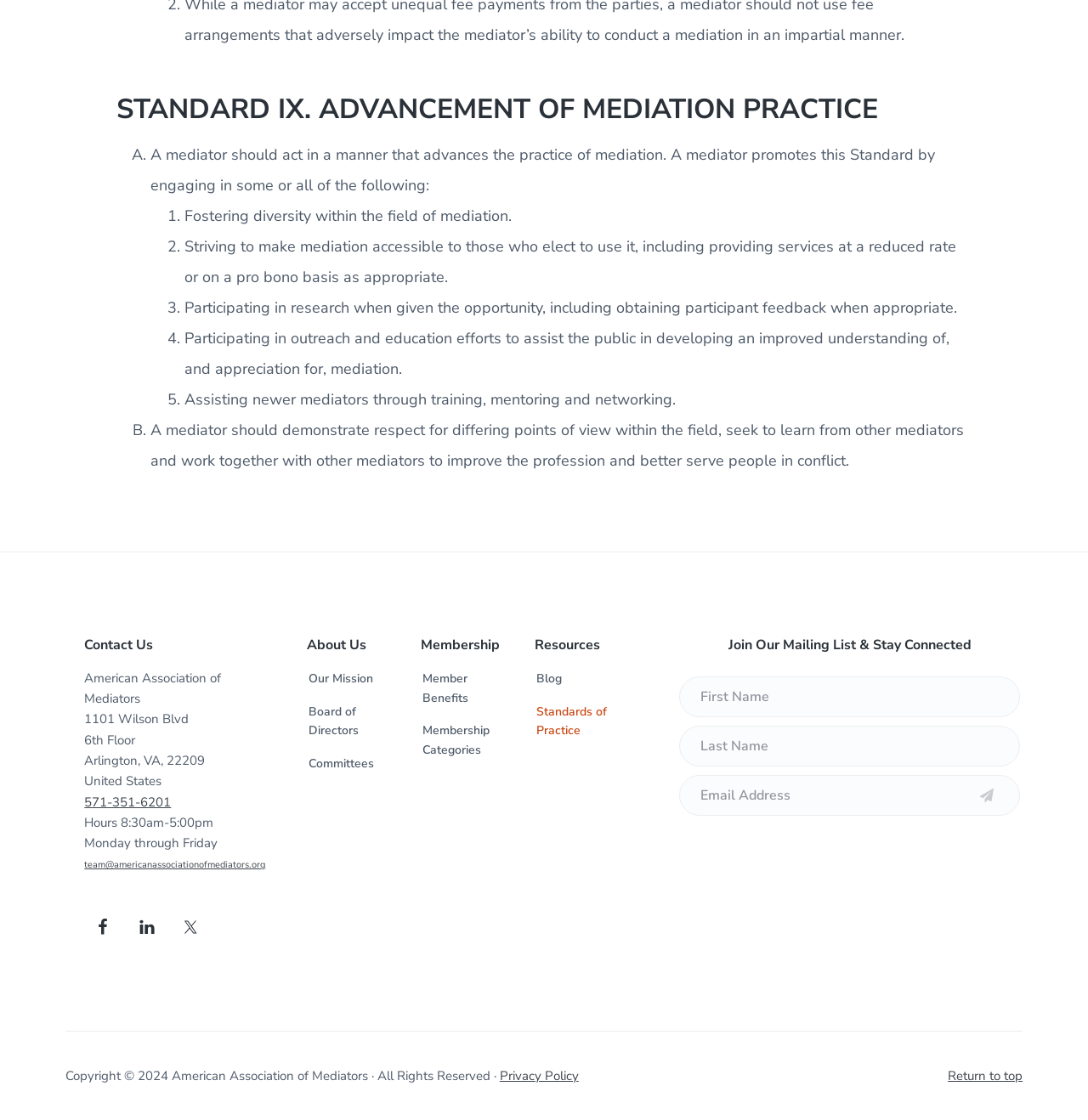What are the social media platforms linked on the webpage?
Answer the question using a single word or phrase, according to the image.

Facebook, LinkedIn, Twitter